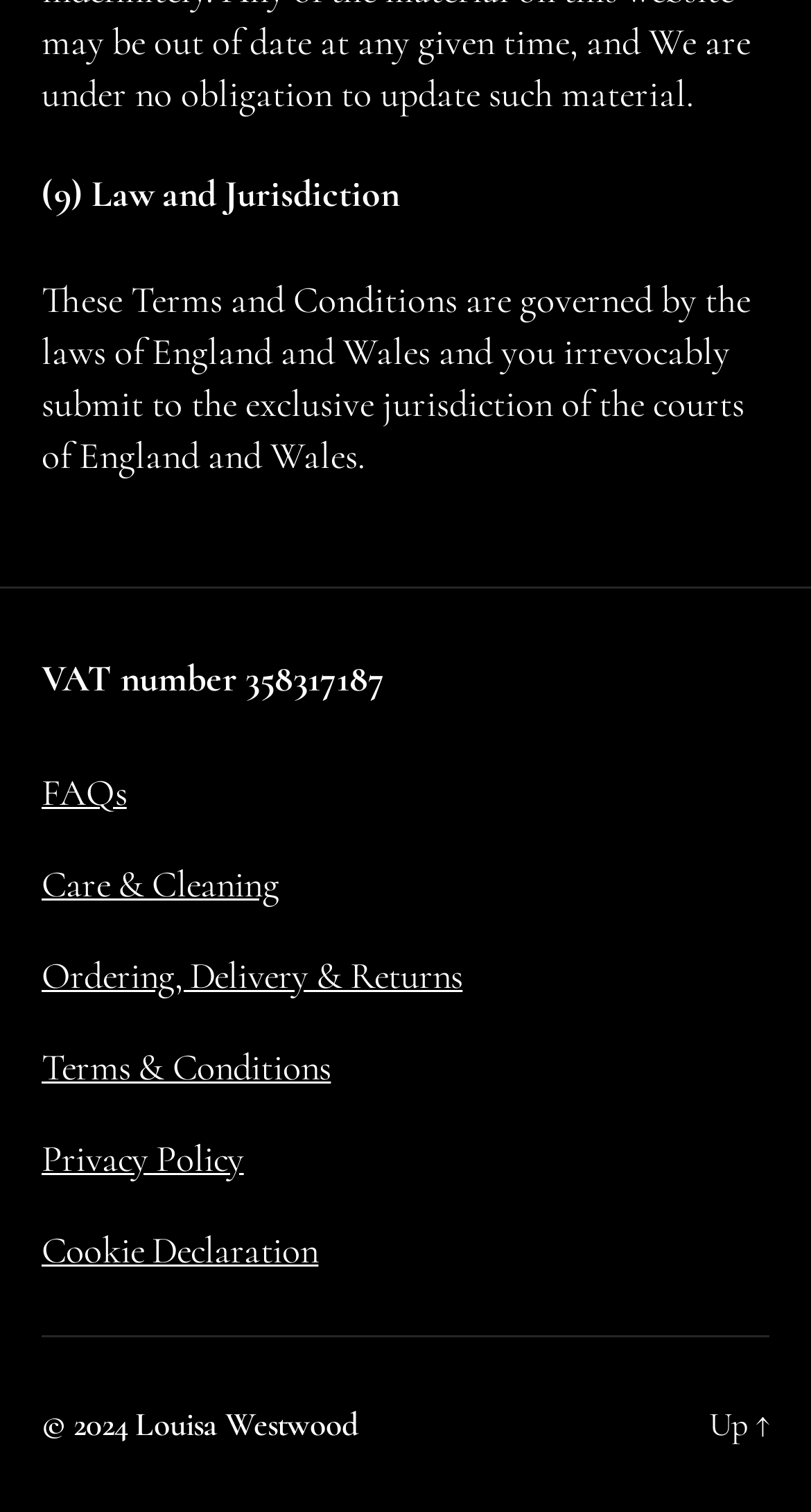Please determine the bounding box coordinates for the UI element described here. Use the format (top-left x, top-left y, bottom-right x, bottom-right y) with values bounded between 0 and 1: Care & Cleaning

[0.051, 0.57, 0.343, 0.6]